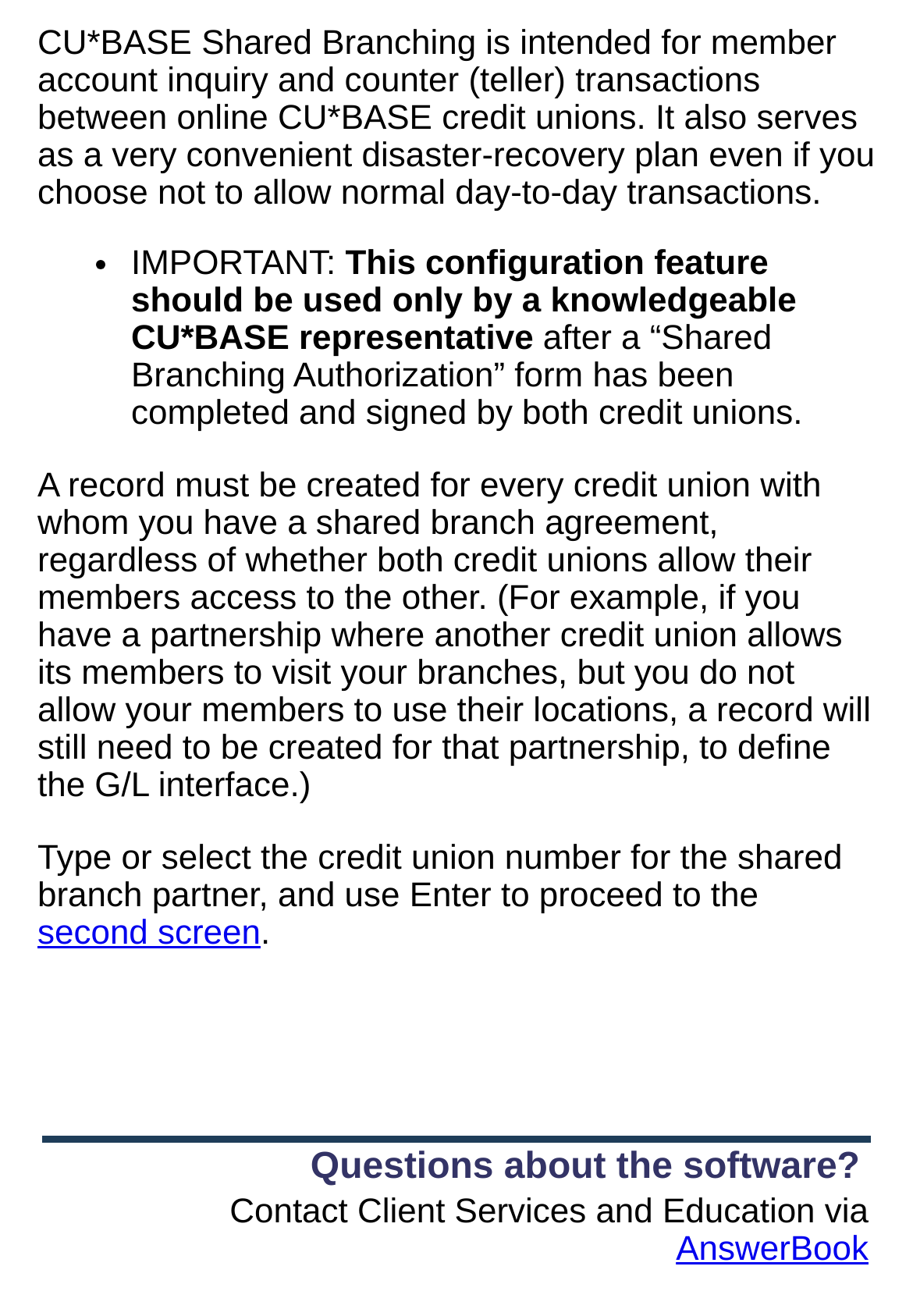Who should use this configuration feature?
Please provide a detailed and thorough answer to the question.

The webpage states that this configuration feature should be used only by a knowledgeable CU*BASE representative after a “Shared Branching Authorization” form has been completed and signed by both credit unions.